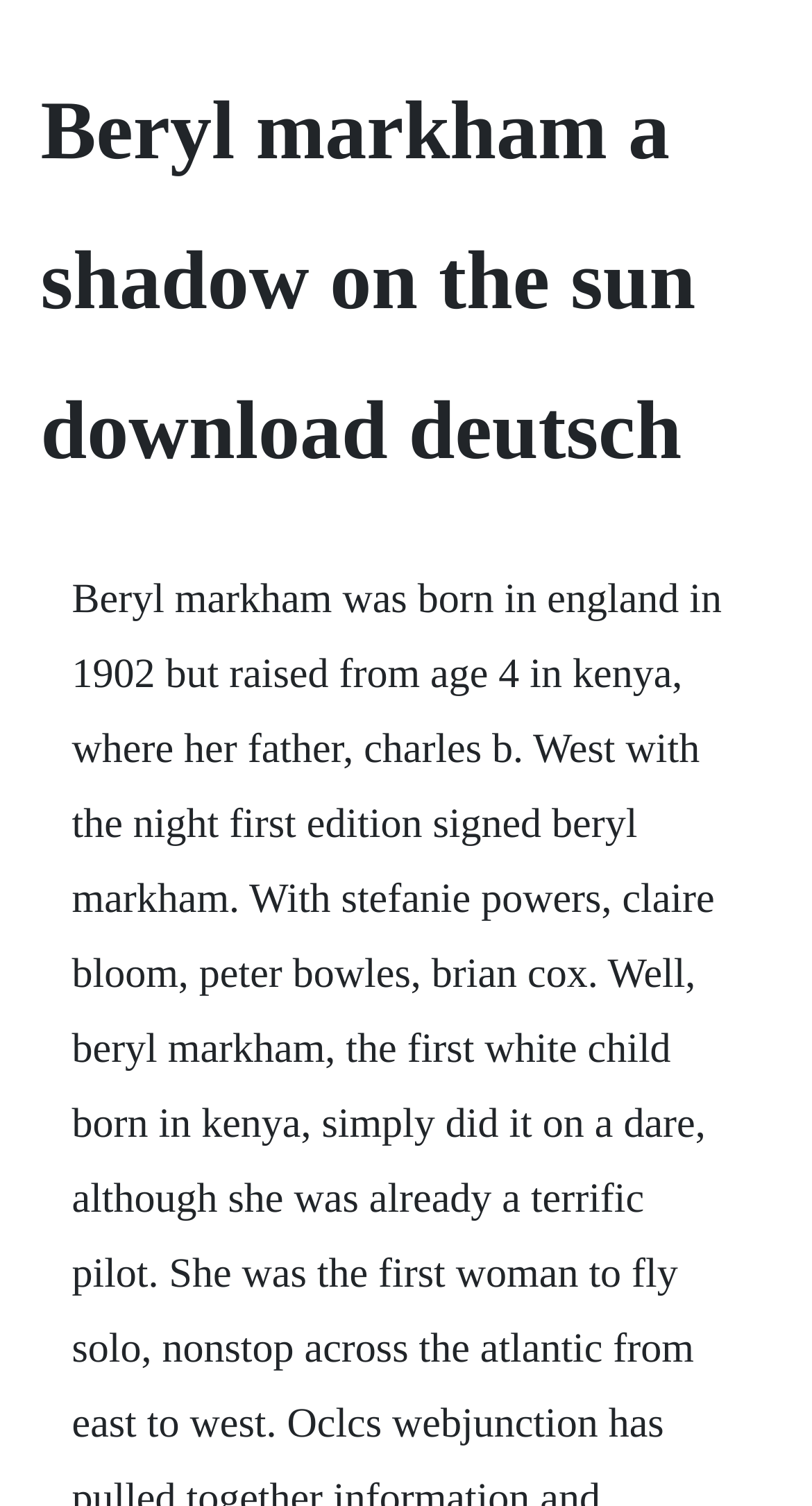Please find the top heading of the webpage and generate its text.

Beryl markham a shadow on the sun download deutsch